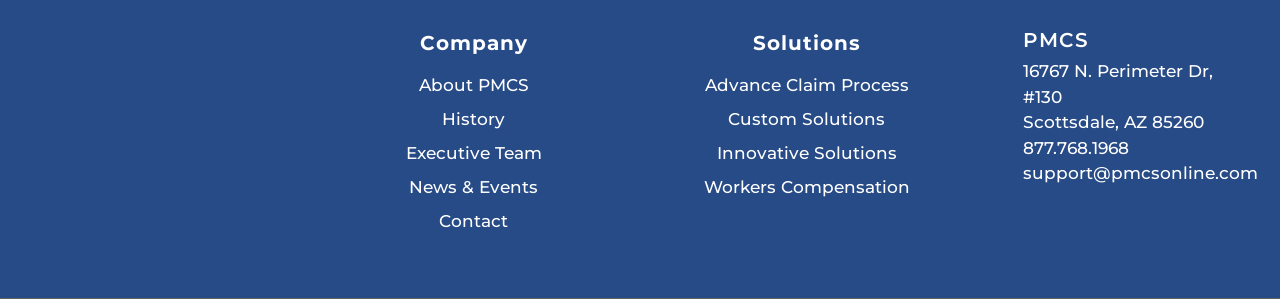Provide the bounding box coordinates for the UI element described in this sentence: "Contact". The coordinates should be four float values between 0 and 1, i.e., [left, top, right, bottom].

[0.279, 0.682, 0.461, 0.796]